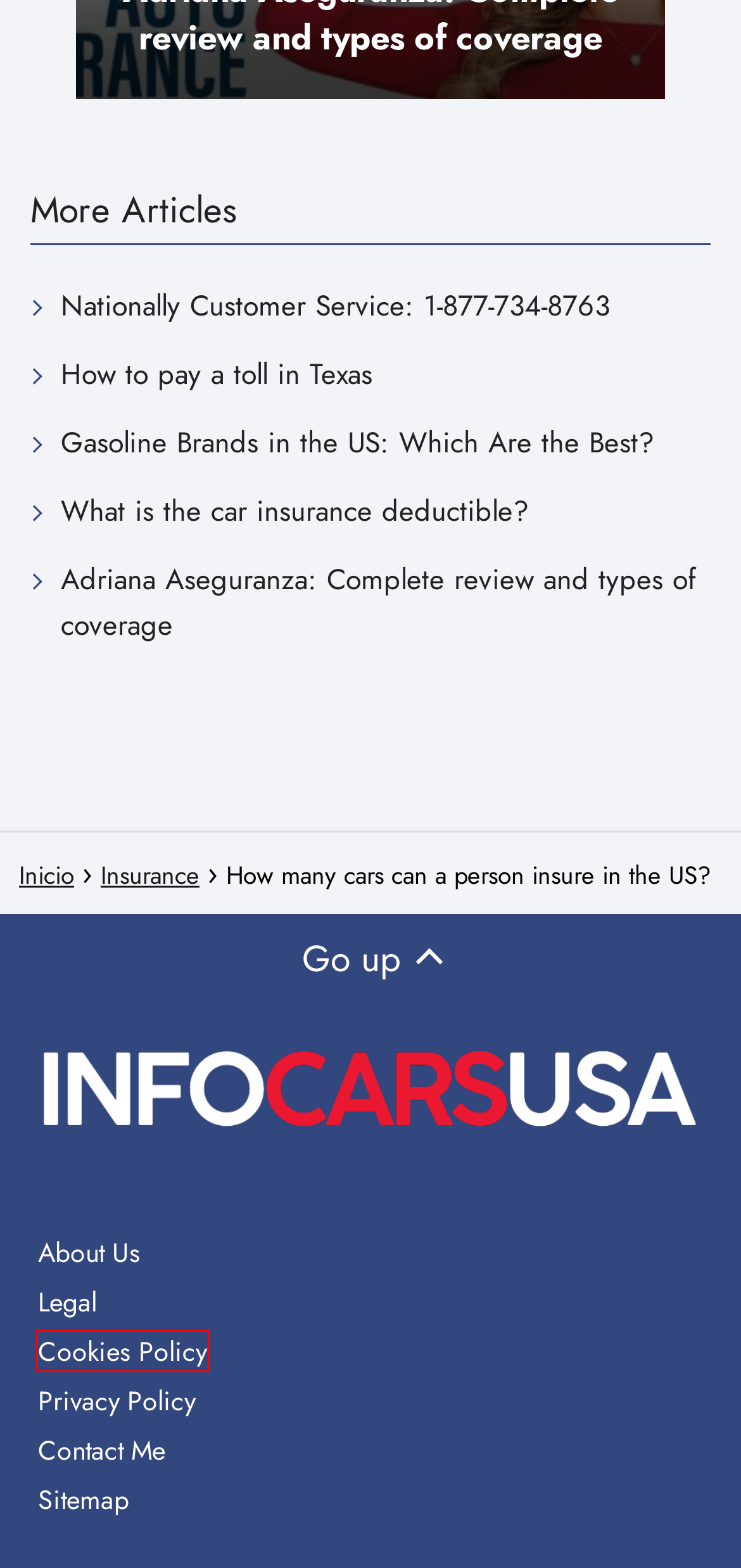Examine the screenshot of a webpage with a red bounding box around a UI element. Your task is to identify the webpage description that best corresponds to the new webpage after clicking the specified element. The given options are:
A. Tollway phone number in Dallas 817-7316-882 - InfoCarsUSA.com
B. Legal - InfoCarsUSA.com
C. State Farm in Spanish: Customer Service Phone ☎️ 800-782-8332 - InfoCarsUSA.com
D. Insurance - InfoCarsUSA.com
E. How to pay a toll in Texas - InfoCarsUSA.com
F. Amax Insurance: Full Review - InfoCarsUSA.com
G. Cookies Policy - InfoCarsUSA.com
H. Sunpass phone number 1-888-865-5352 📞 - InfoCarsUSA.com

G